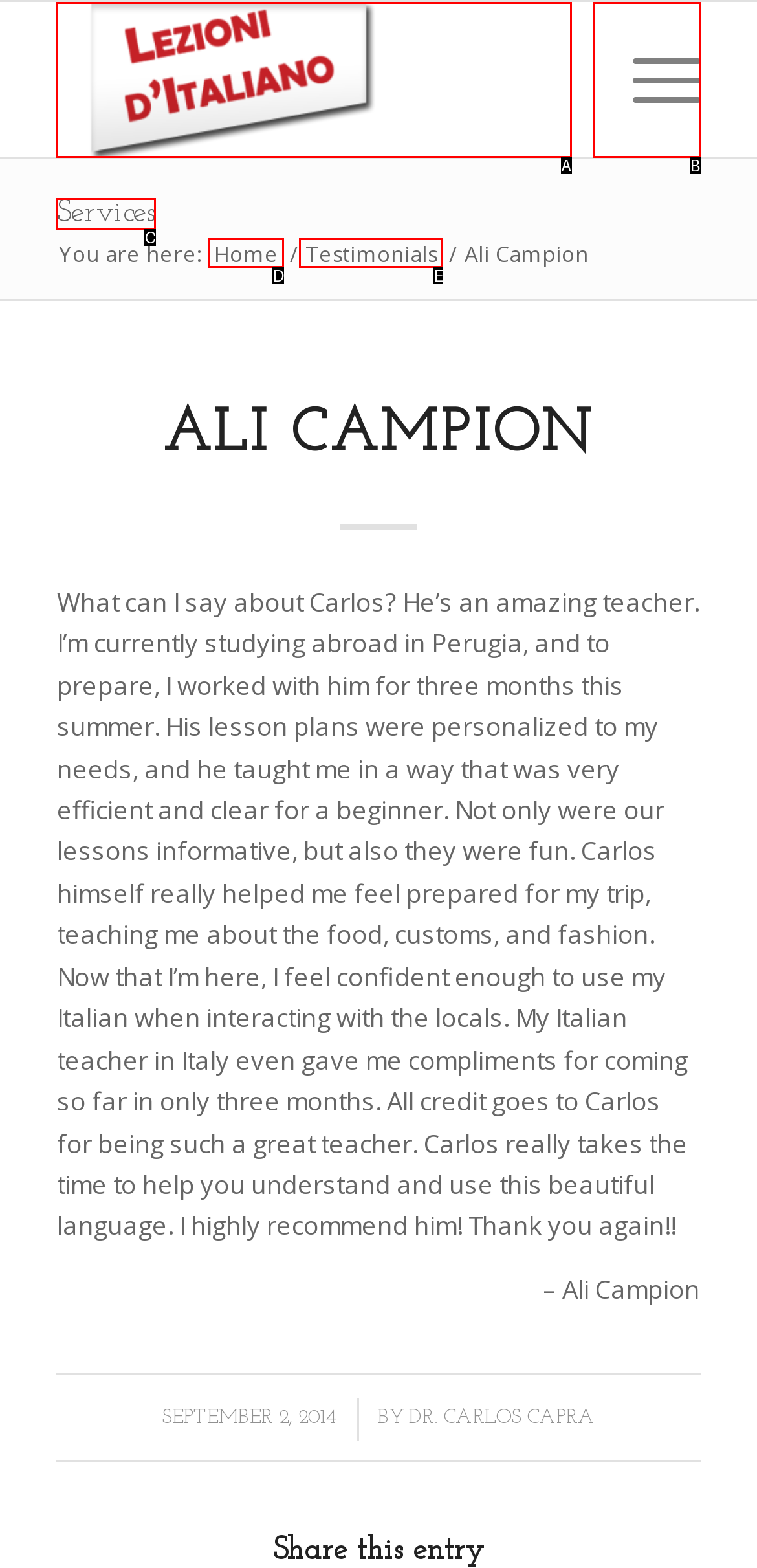Determine the HTML element that best matches this description: Home from the given choices. Respond with the corresponding letter.

D